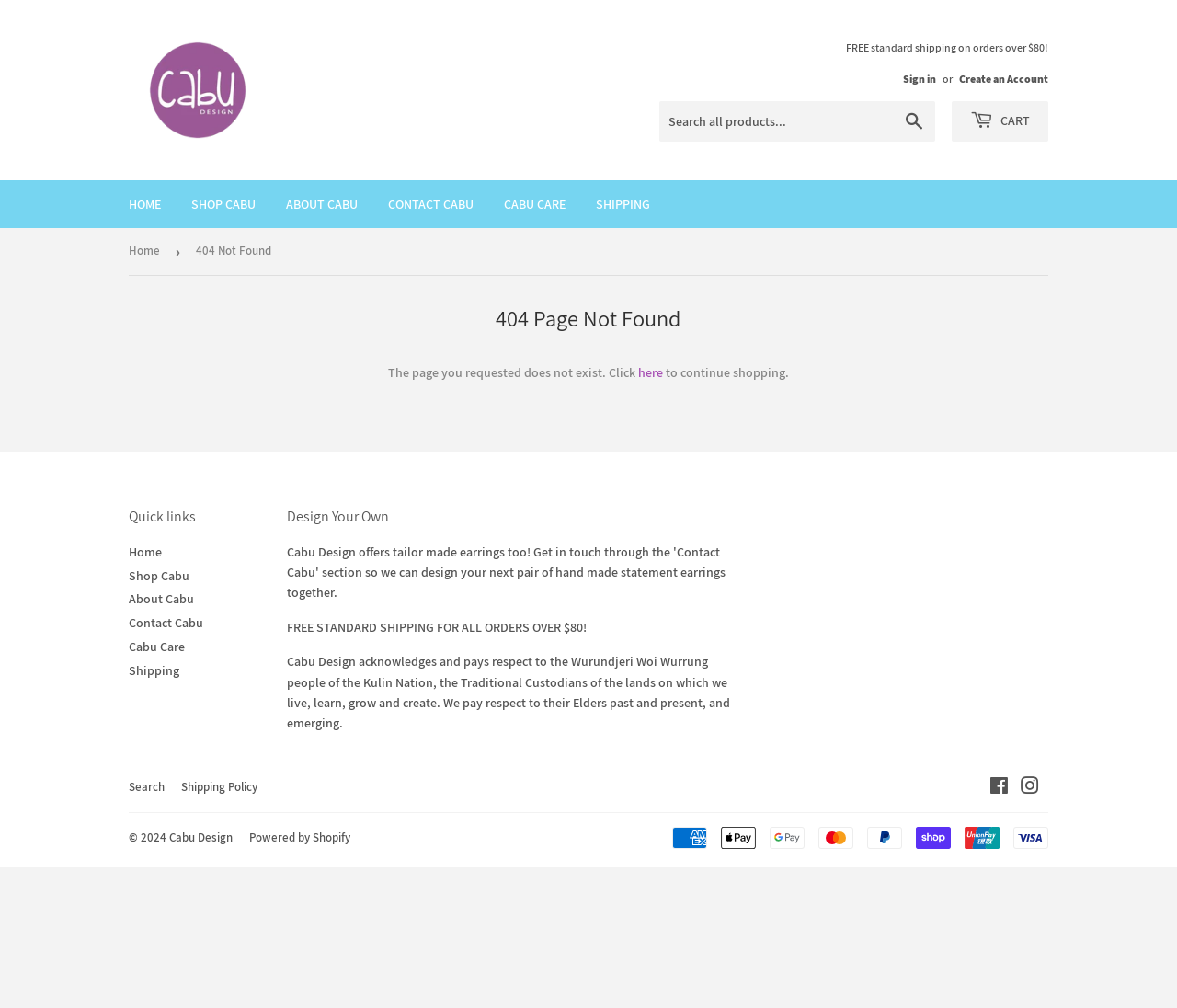What social media platforms are linked?
Look at the image and answer the question using a single word or phrase.

Facebook, Instagram